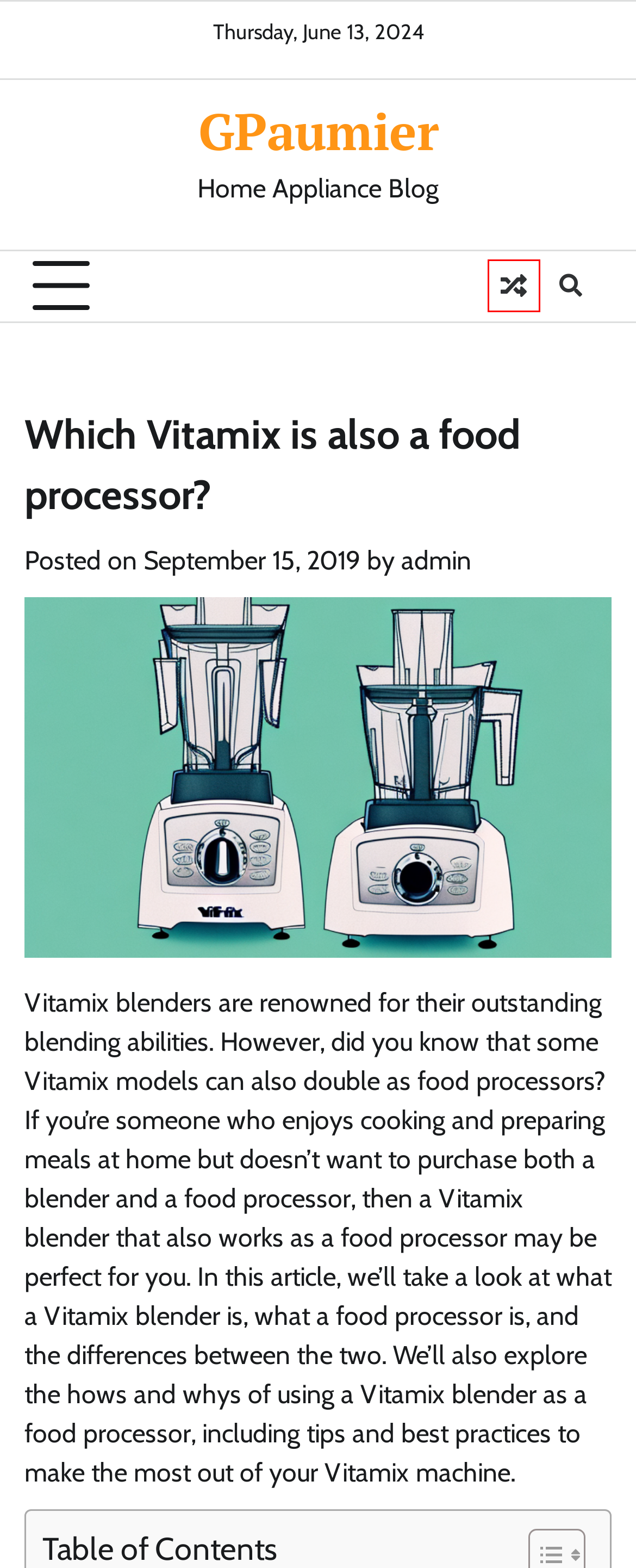Examine the screenshot of a webpage featuring a red bounding box and identify the best matching webpage description for the new page that results from clicking the element within the box. Here are the options:
A. What is the difference between Nest thermostat and ecobee? – GPaumier
B. July 2021 – GPaumier
C. GPaumier – Home Appliance Blog
D. December 2019 – GPaumier
E. May 2023 – GPaumier
F. April 2020 – GPaumier
G. admin – GPaumier
H. April 2021 – GPaumier

A